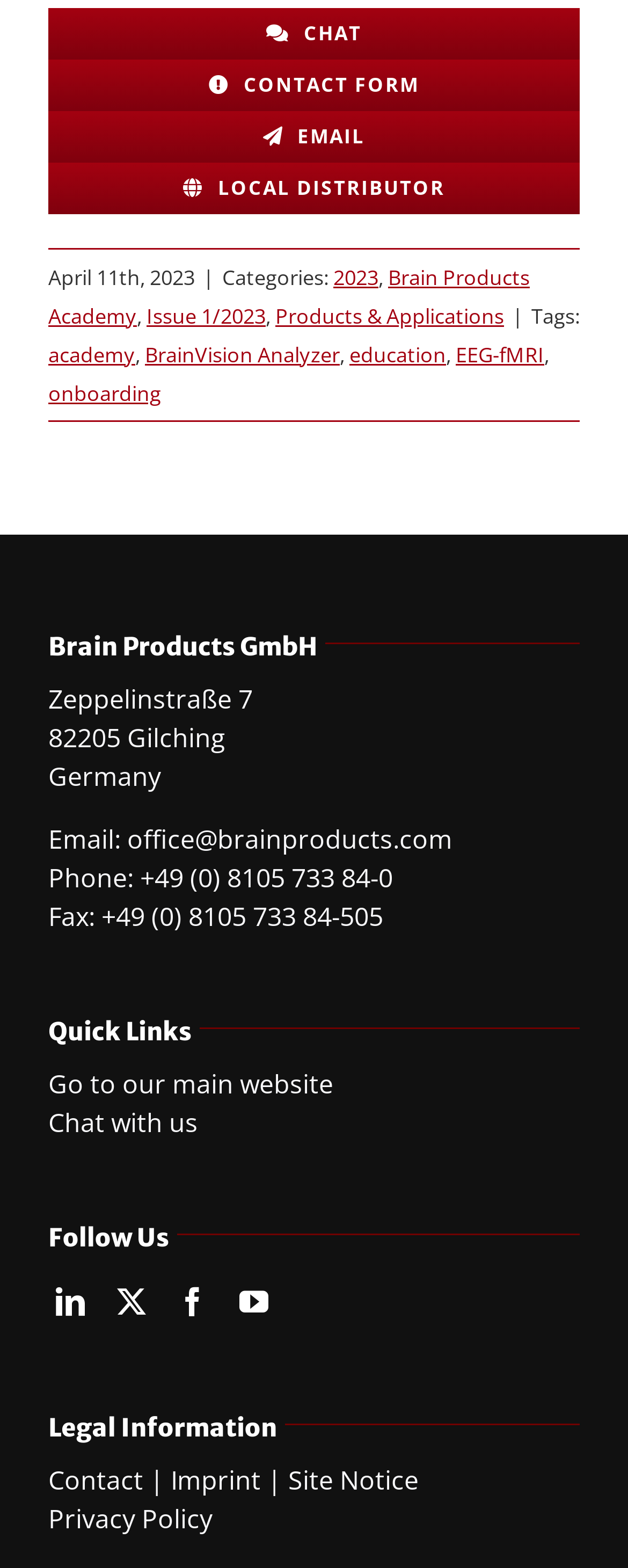Extract the bounding box for the UI element that matches this description: "Go to our main website".

[0.077, 0.679, 0.923, 0.703]